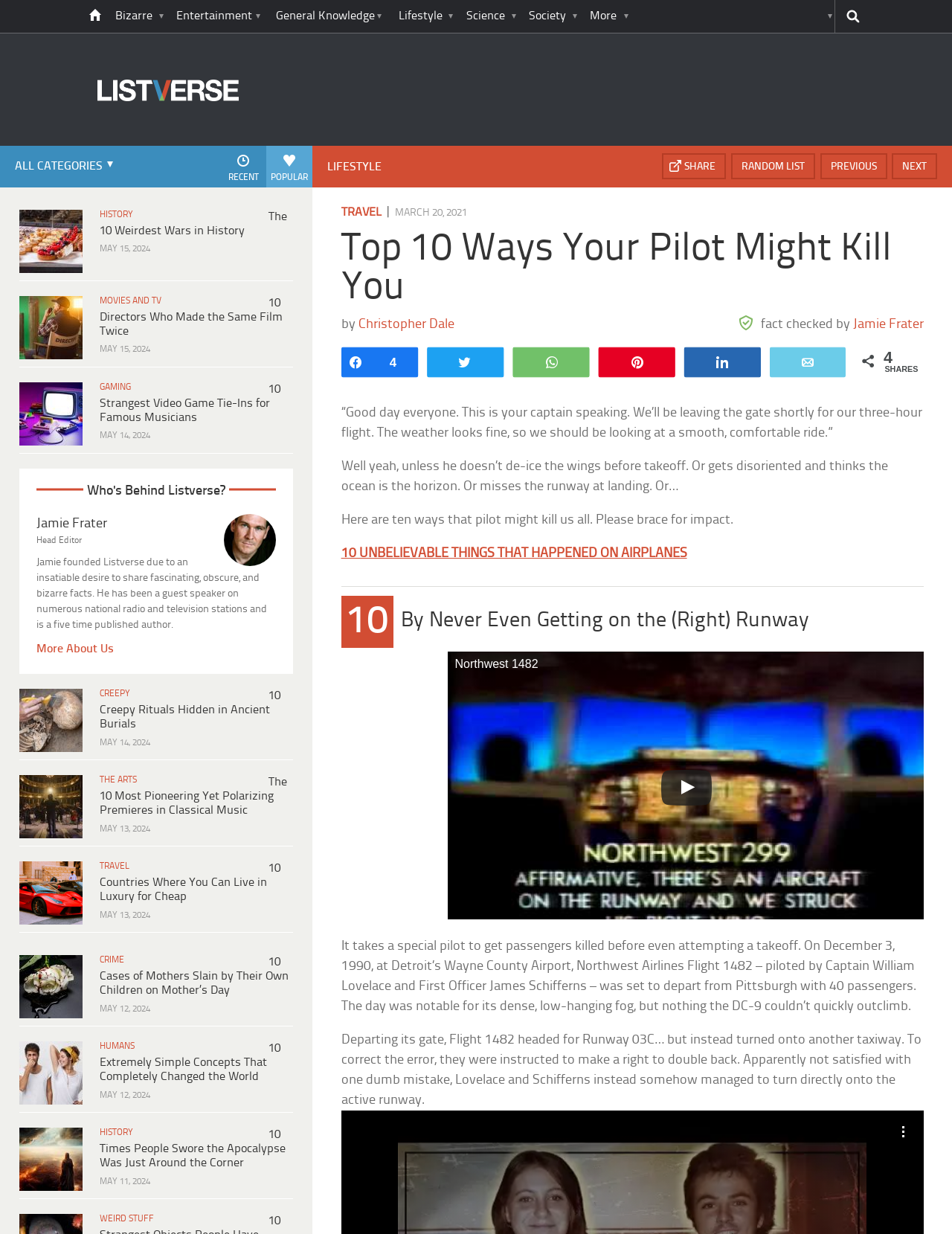Find the bounding box coordinates of the element's region that should be clicked in order to follow the given instruction: "Learn more about the author". The coordinates should consist of four float numbers between 0 and 1, i.e., [left, top, right, bottom].

[0.147, 0.554, 0.229, 0.568]